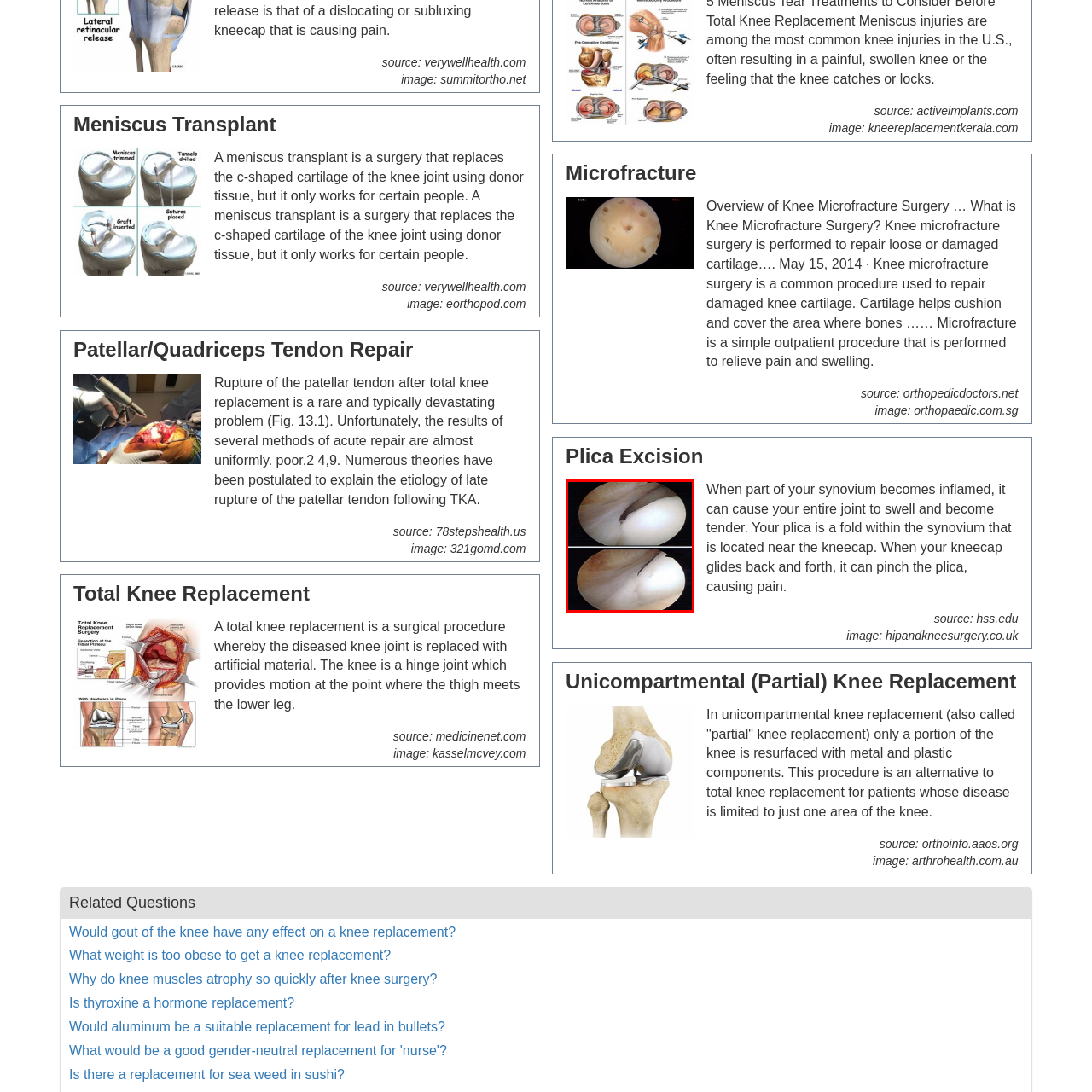What is the result of the plica becoming pinched during knee movement?
Analyze the image marked by the red bounding box and respond with an in-depth answer considering the visual clues.

When the plica becomes pinched during knee movement, it leads to irritation and pain, which are characteristic symptoms of Plica syndrome, a condition that can cause knee pain and swelling due to the inflamed plica.